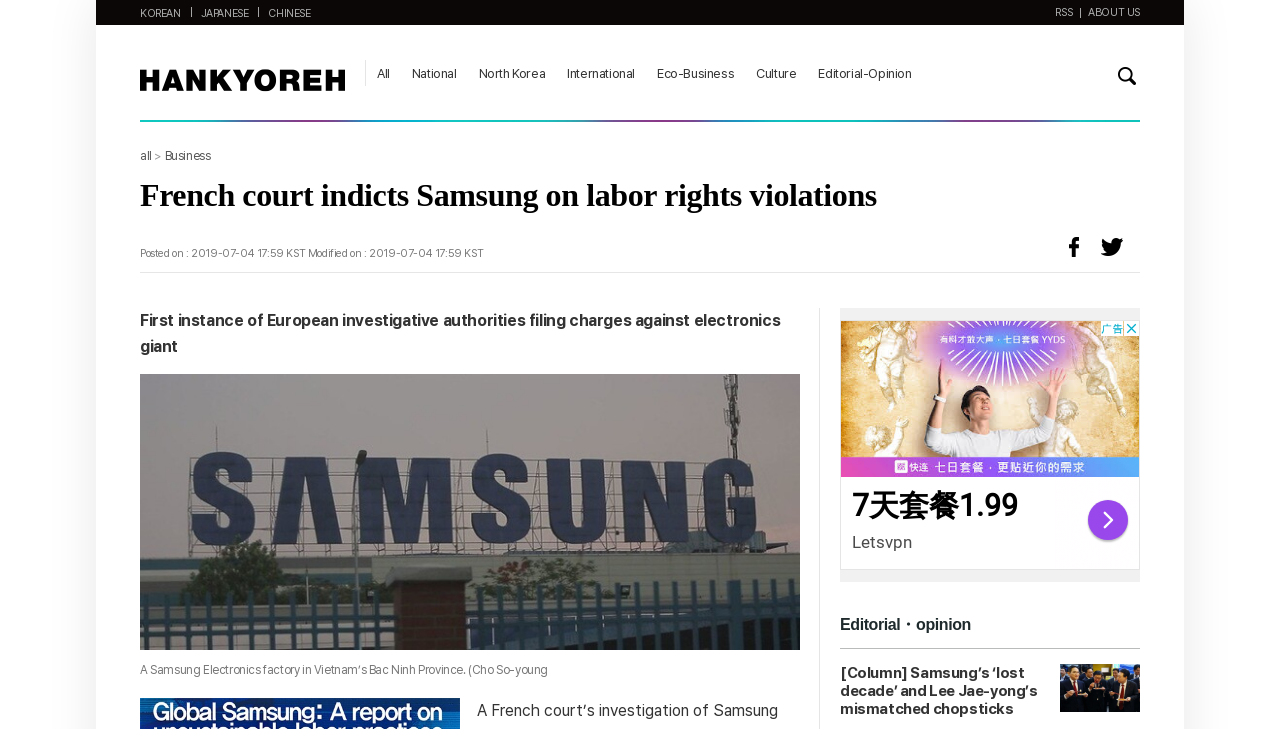Using the provided element description: "ABOUT US", determine the bounding box coordinates of the corresponding UI element in the screenshot.

[0.85, 0.0, 0.891, 0.036]